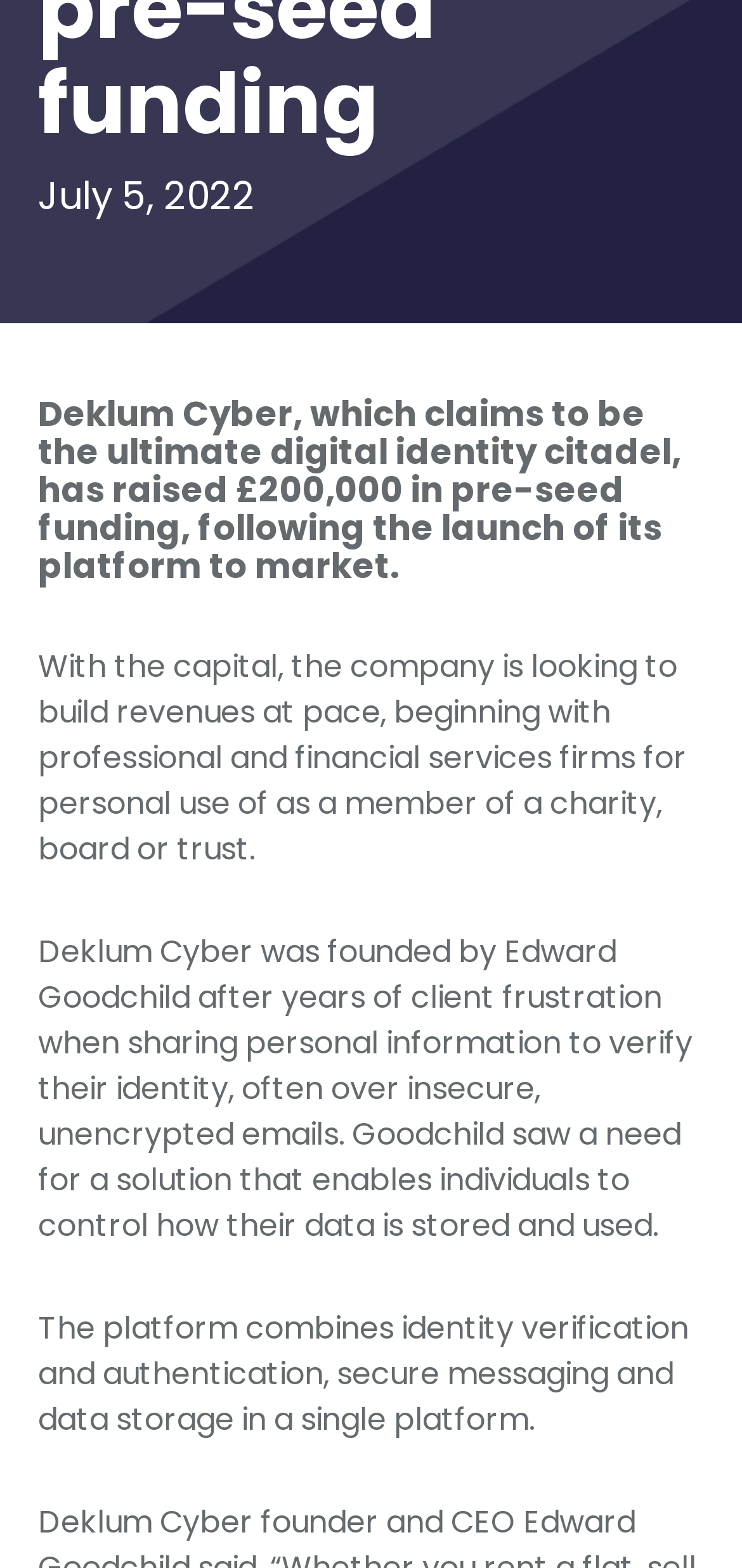From the webpage screenshot, predict the bounding box of the UI element that matches this description: "Deklum Cyber".

[0.051, 0.247, 0.395, 0.285]